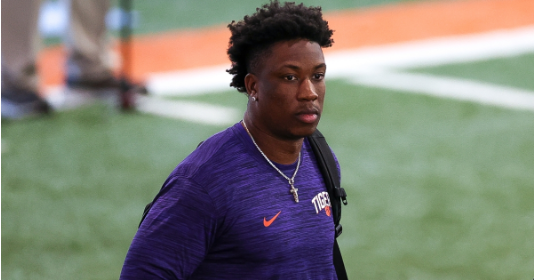What is the name of the collegiate football program associated with KJ Henry?
Utilize the image to construct a detailed and well-explained answer.

The answer can be obtained by analyzing the caption, which states that KJ Henry is dressed in a purple athletic shirt adorned with the 'Tigers' logo, suggesting his connection to a collegiate football program.